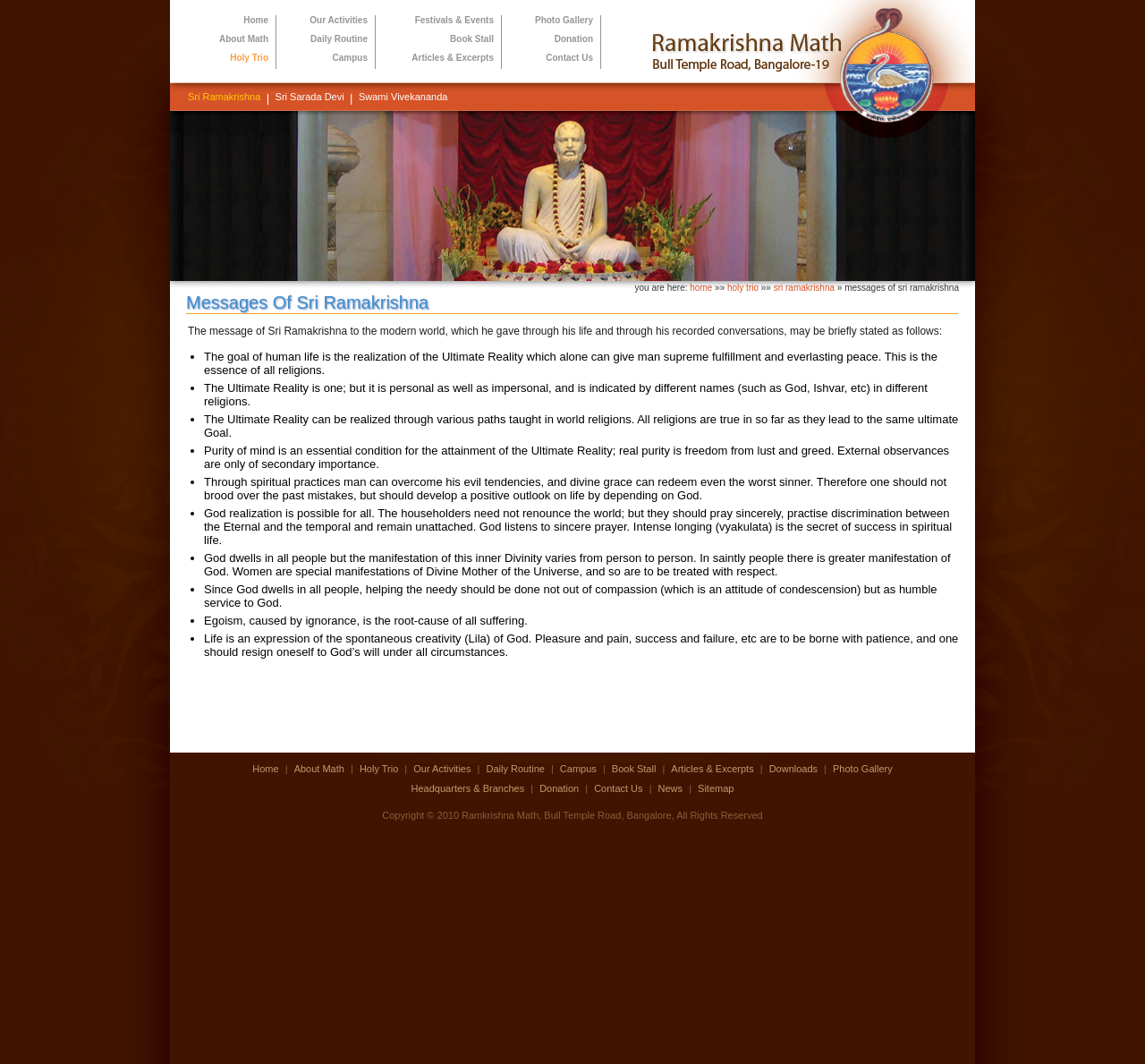Identify the bounding box coordinates for the UI element described as follows: "Donation". Ensure the coordinates are four float numbers between 0 and 1, formatted as [left, top, right, bottom].

[0.484, 0.032, 0.518, 0.041]